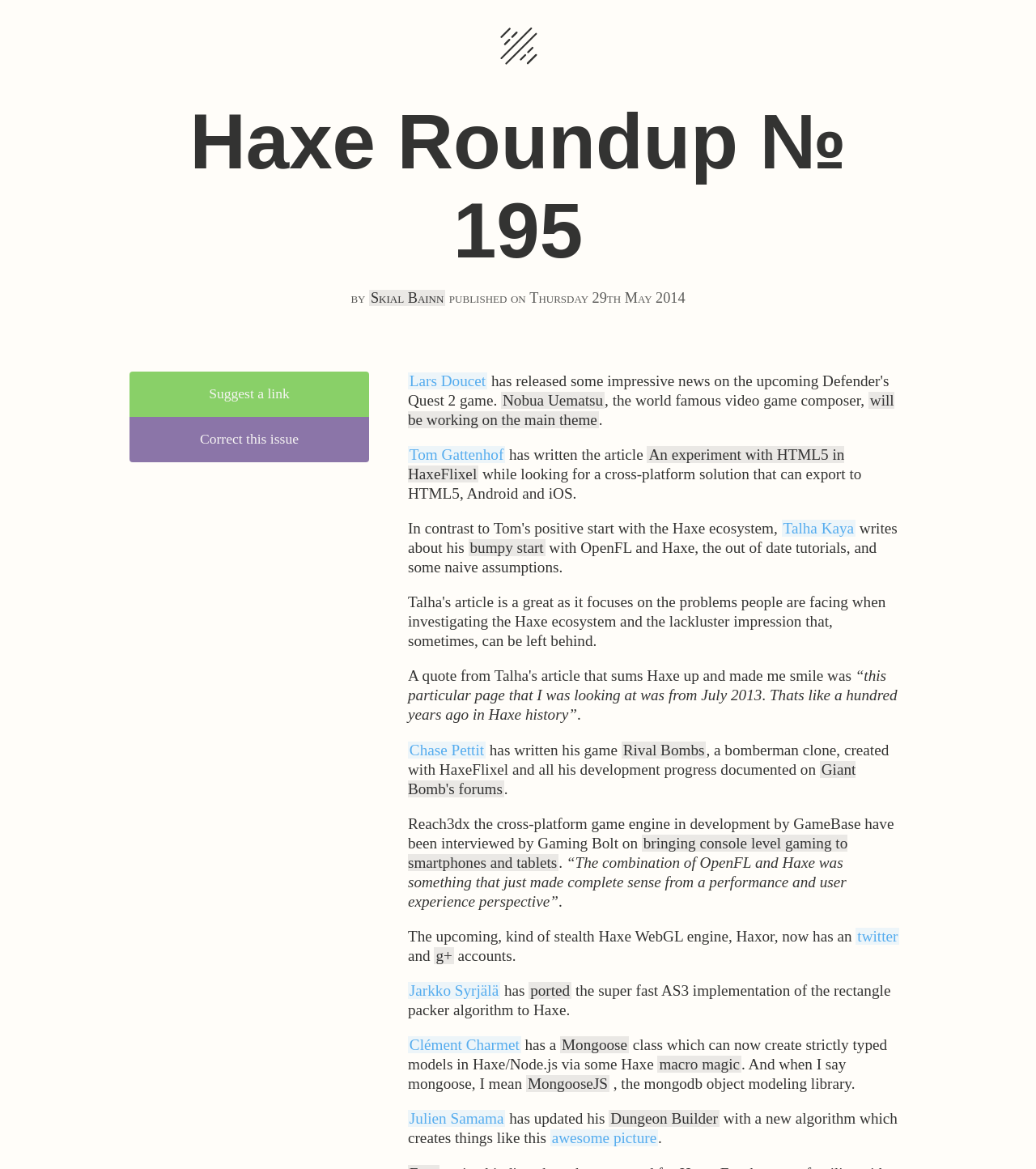Predict the bounding box coordinates of the area that should be clicked to accomplish the following instruction: "Visit the webpage of Nobua Uematsu". The bounding box coordinates should consist of four float numbers between 0 and 1, i.e., [left, top, right, bottom].

[0.484, 0.335, 0.584, 0.349]